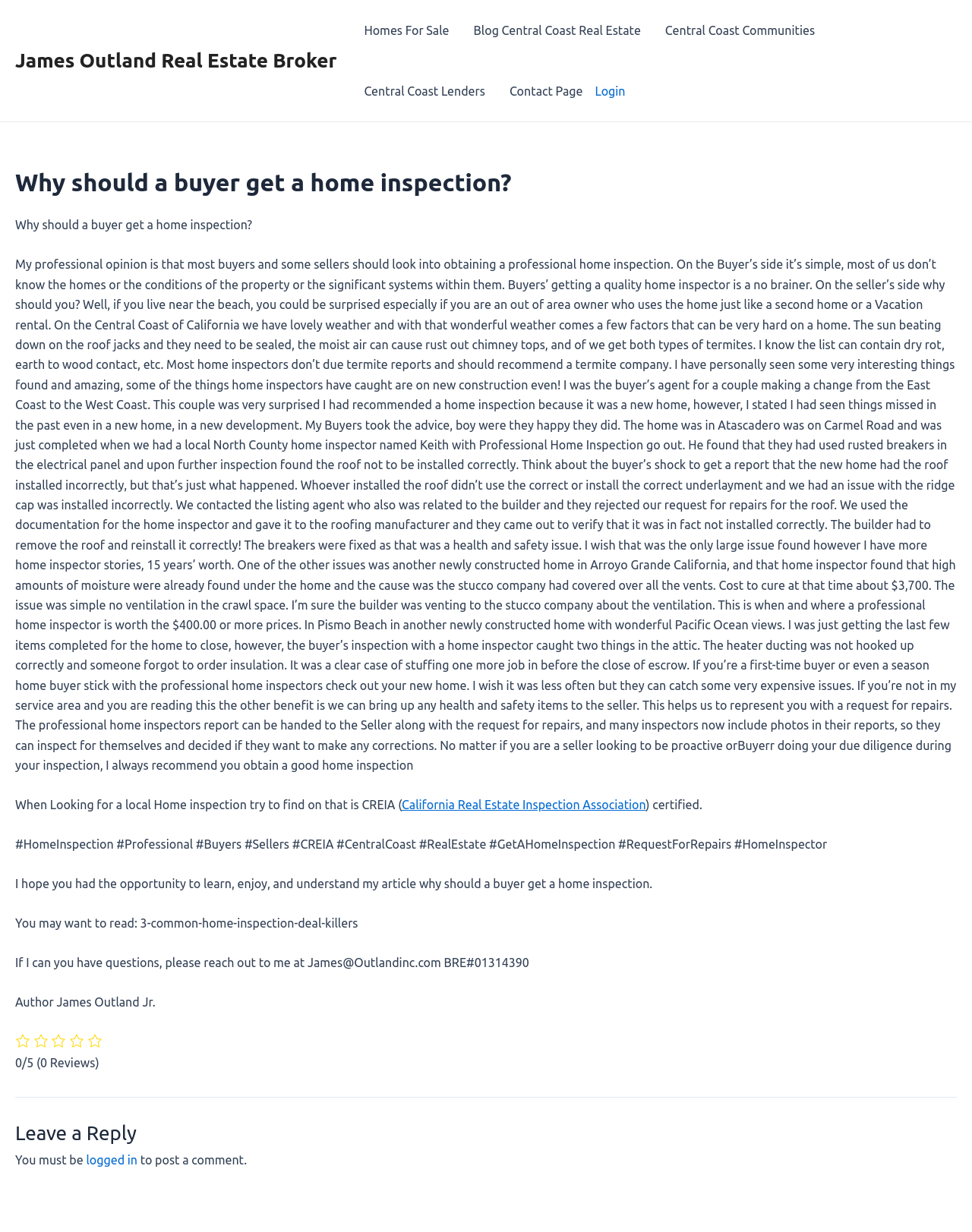Respond concisely with one word or phrase to the following query:
What is the author's profession?

Real Estate Broker